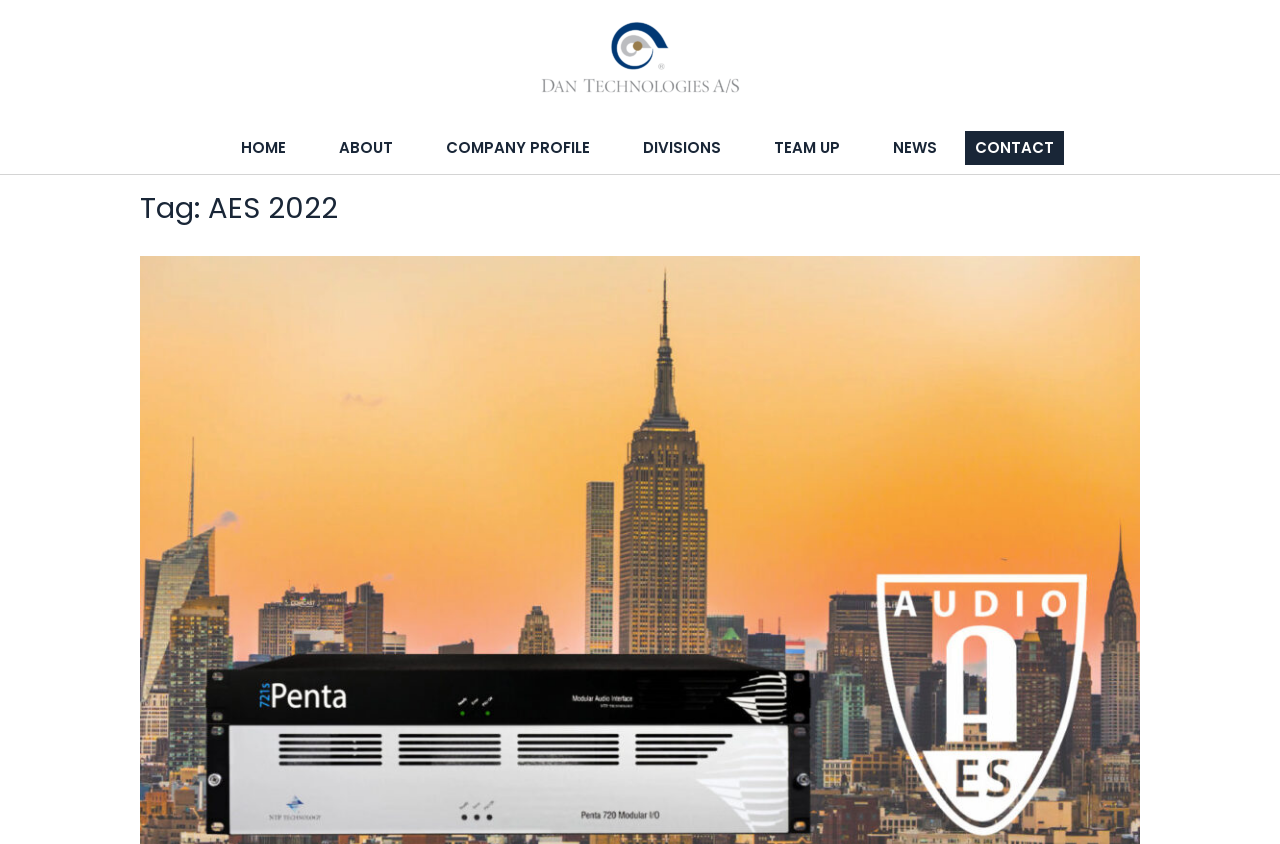Kindly determine the bounding box coordinates of the area that needs to be clicked to fulfill this instruction: "contact the company".

[0.754, 0.156, 0.831, 0.196]